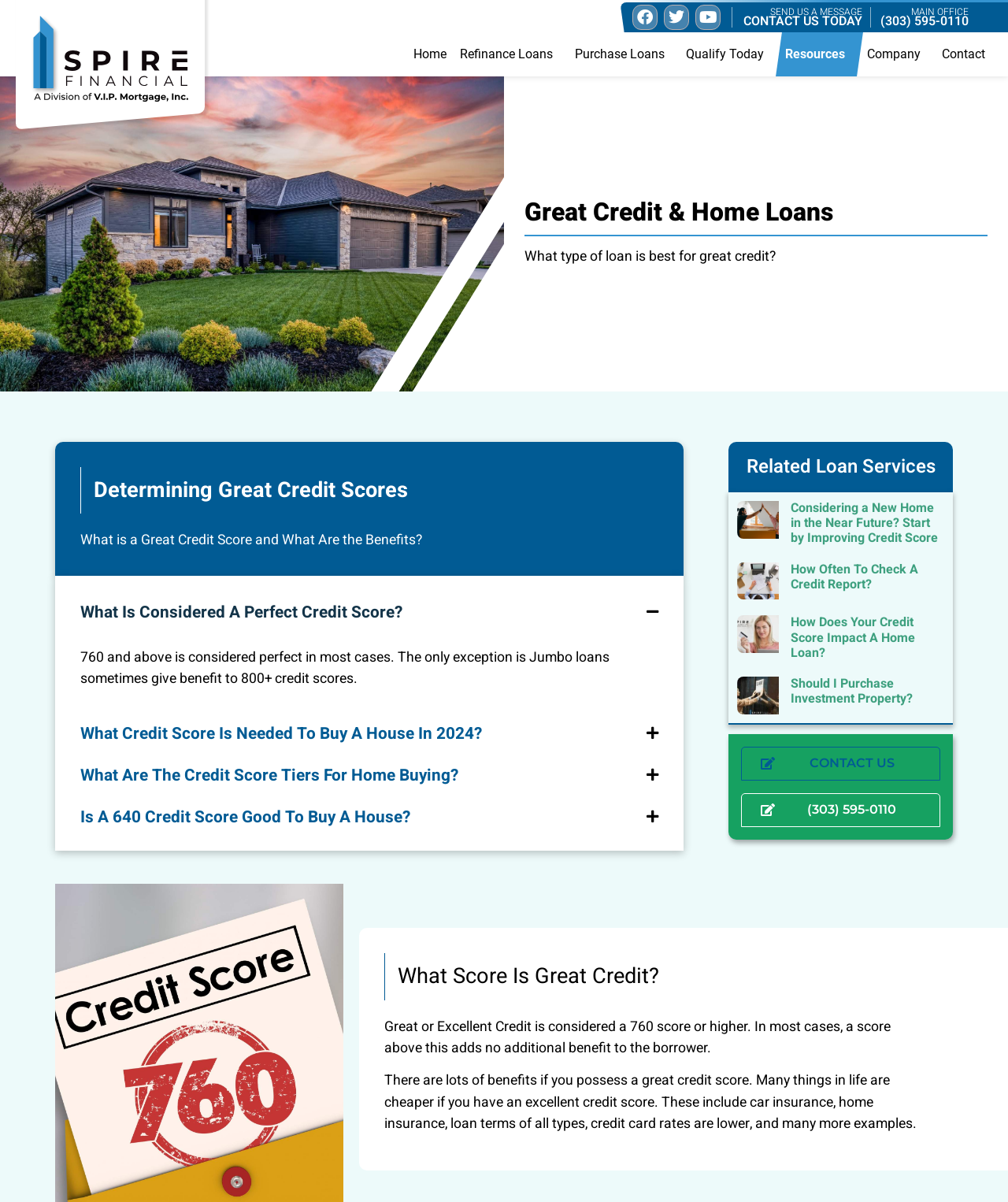Identify the bounding box of the UI component described as: "Should I Purchase Investment Property?".

[0.784, 0.561, 0.905, 0.589]